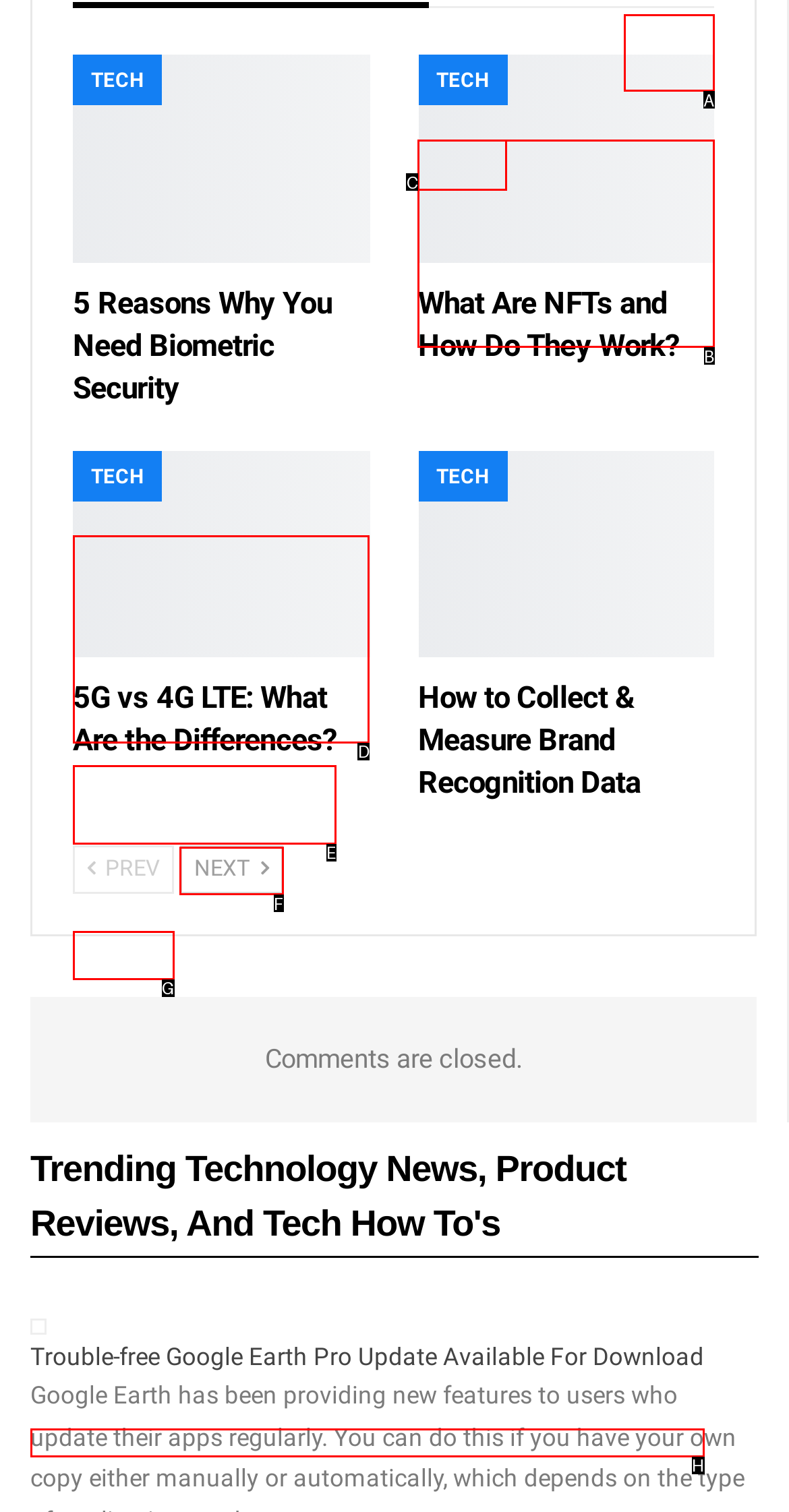Choose the HTML element that needs to be clicked for the given task: Go to the next page Respond by giving the letter of the chosen option.

F